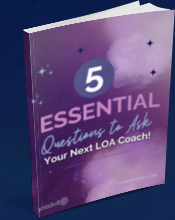Generate an elaborate description of what you see in the image.

The image features a visually appealing eBook cover titled "5 Essential Questions to Ask Your Next LOA Coach!" The design showcases a dreamy purple background, adorned with soft cloud-like shapes and subtle stars, evoking a sense of inspiration and introspection. The prominent white text highlights the essential questions, emphasizing the importance of asking the right questions when engaging with a Law of Attraction (LOA) coach. This resource is likely aimed at individuals seeking guidance in their personal growth and life coaching journeys. The cover art encapsulates a blend of coaching guidance and motivational themes, inviting readers to delve into the content within.